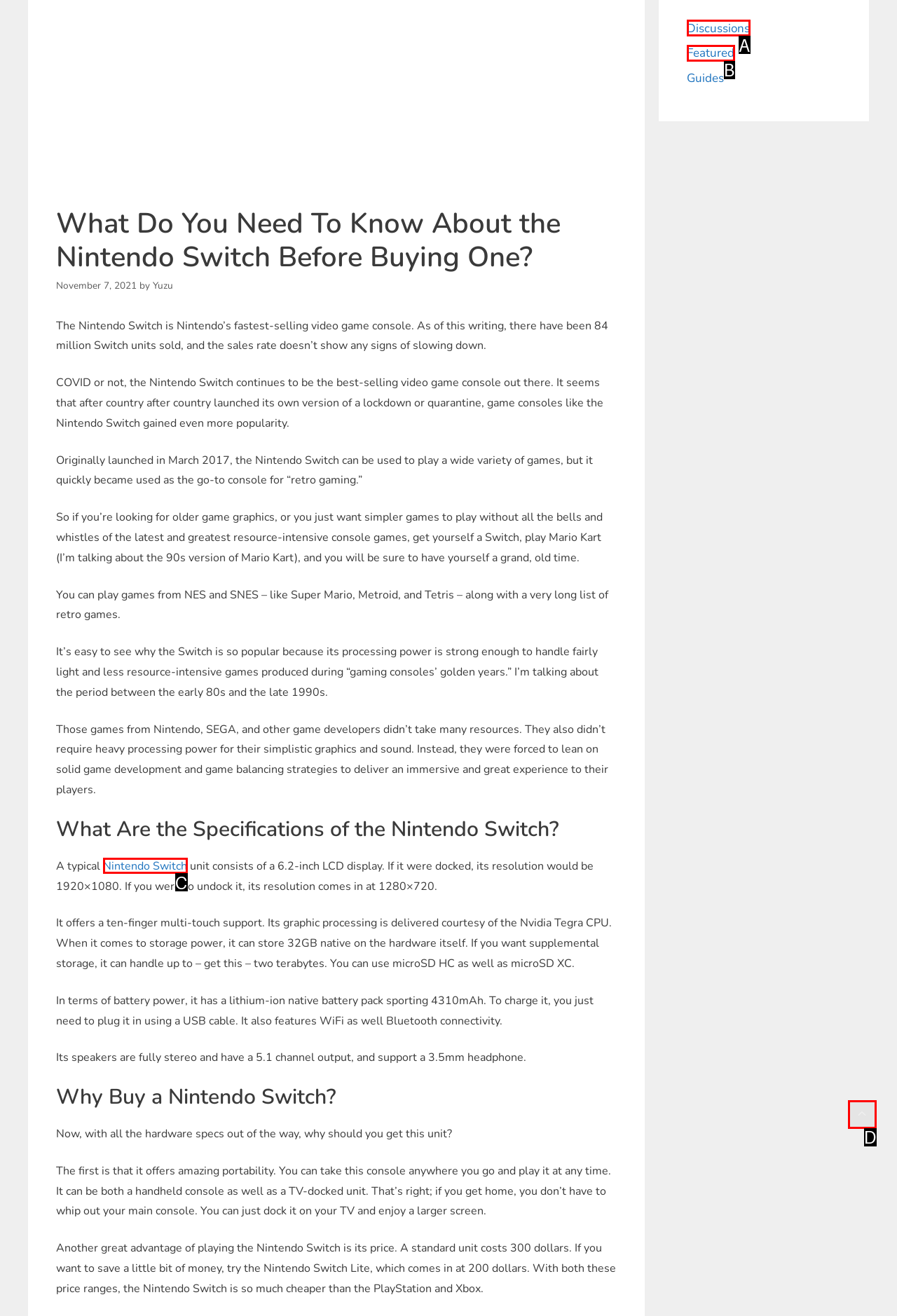Based on the description Nintendo Switch, identify the most suitable HTML element from the options. Provide your answer as the corresponding letter.

C